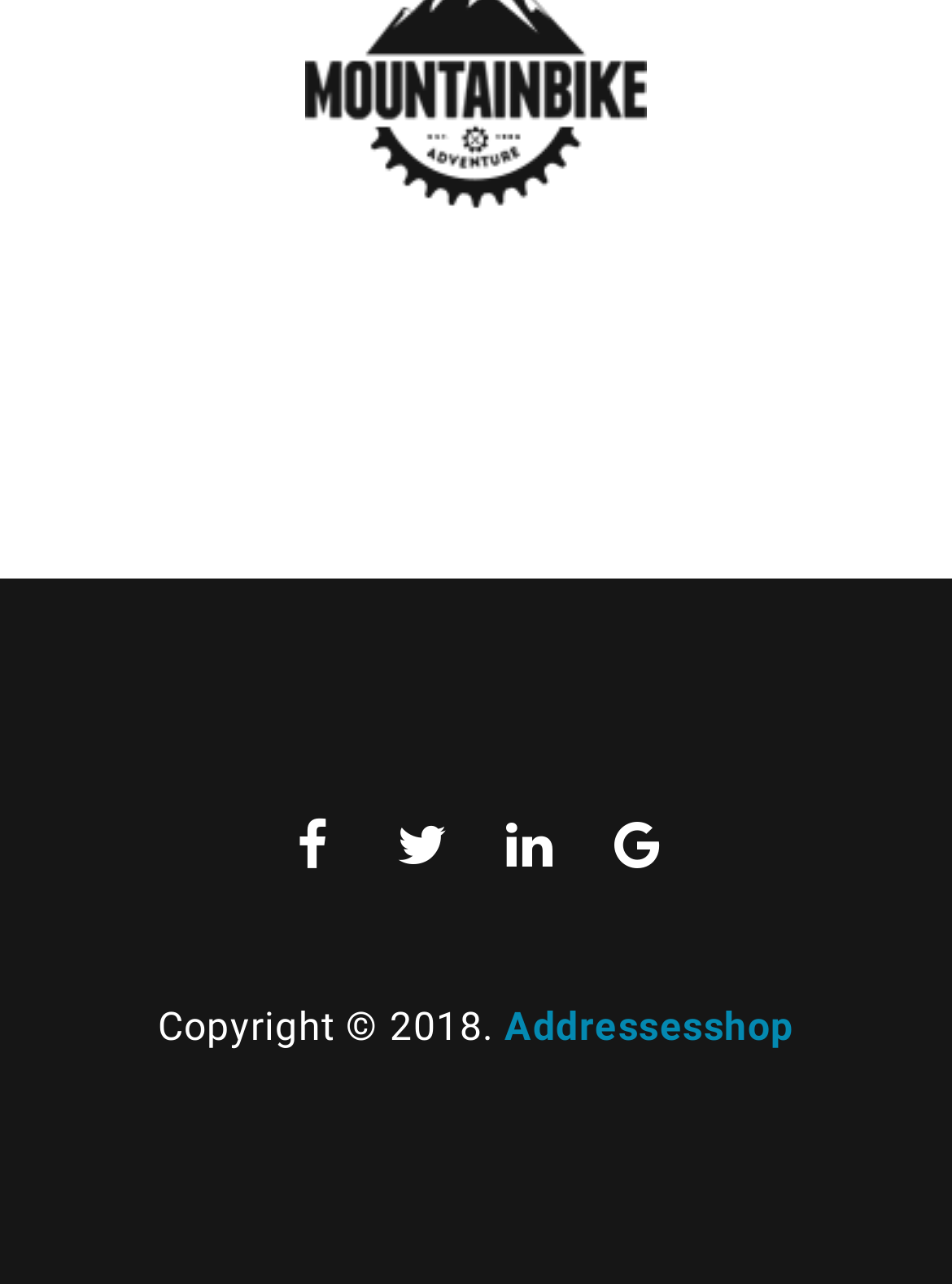Using the element description provided, determine the bounding box coordinates in the format (top-left x, top-left y, bottom-right x, bottom-right y). Ensure that all values are floating point numbers between 0 and 1. Element description: Addressesshop

[0.53, 0.781, 0.834, 0.817]